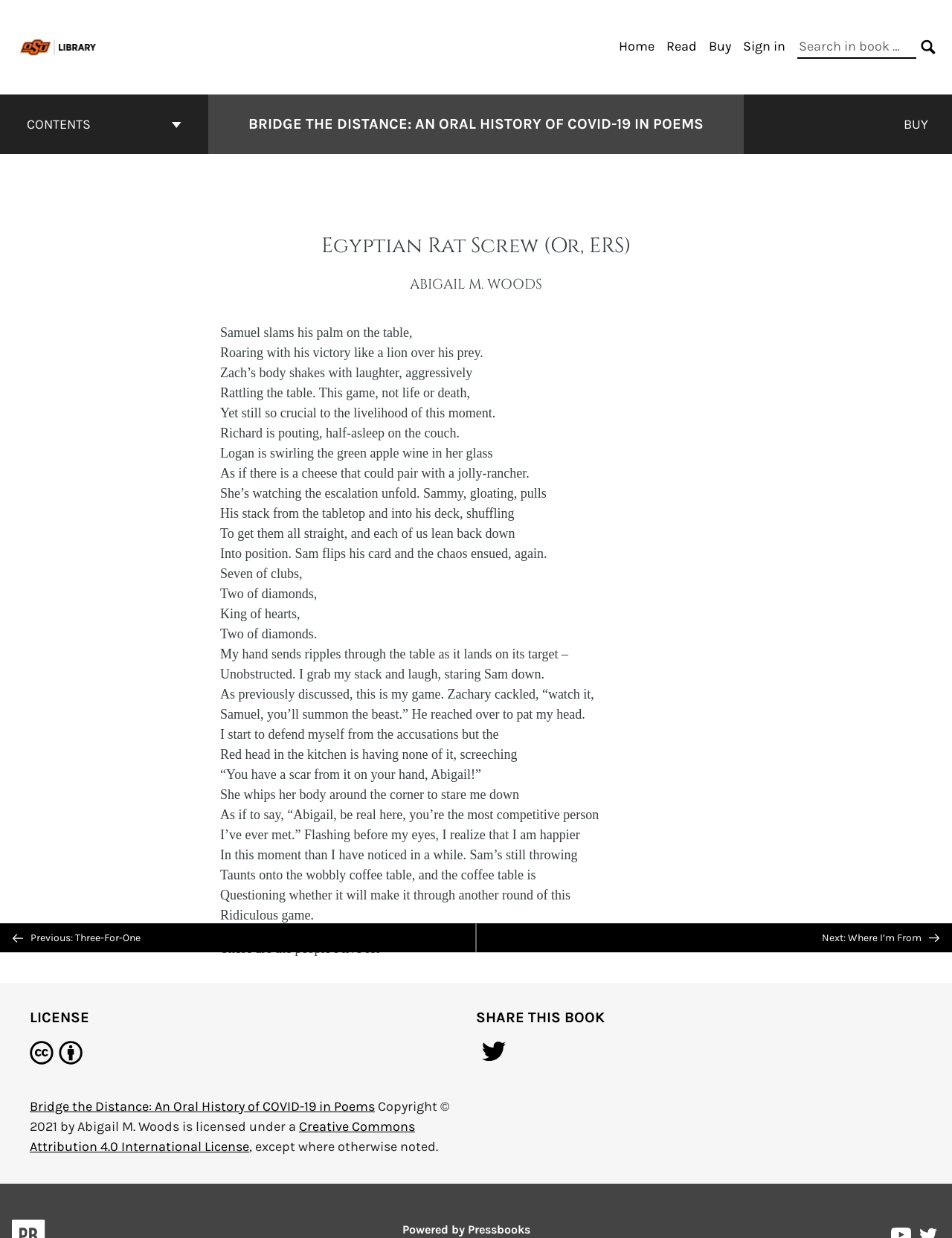Using floating point numbers between 0 and 1, provide the bounding box coordinates in the format (top-left x, top-left y, bottom-right x, bottom-right y). Locate the UI element described here: parent_node: Search for: value="Search"

None